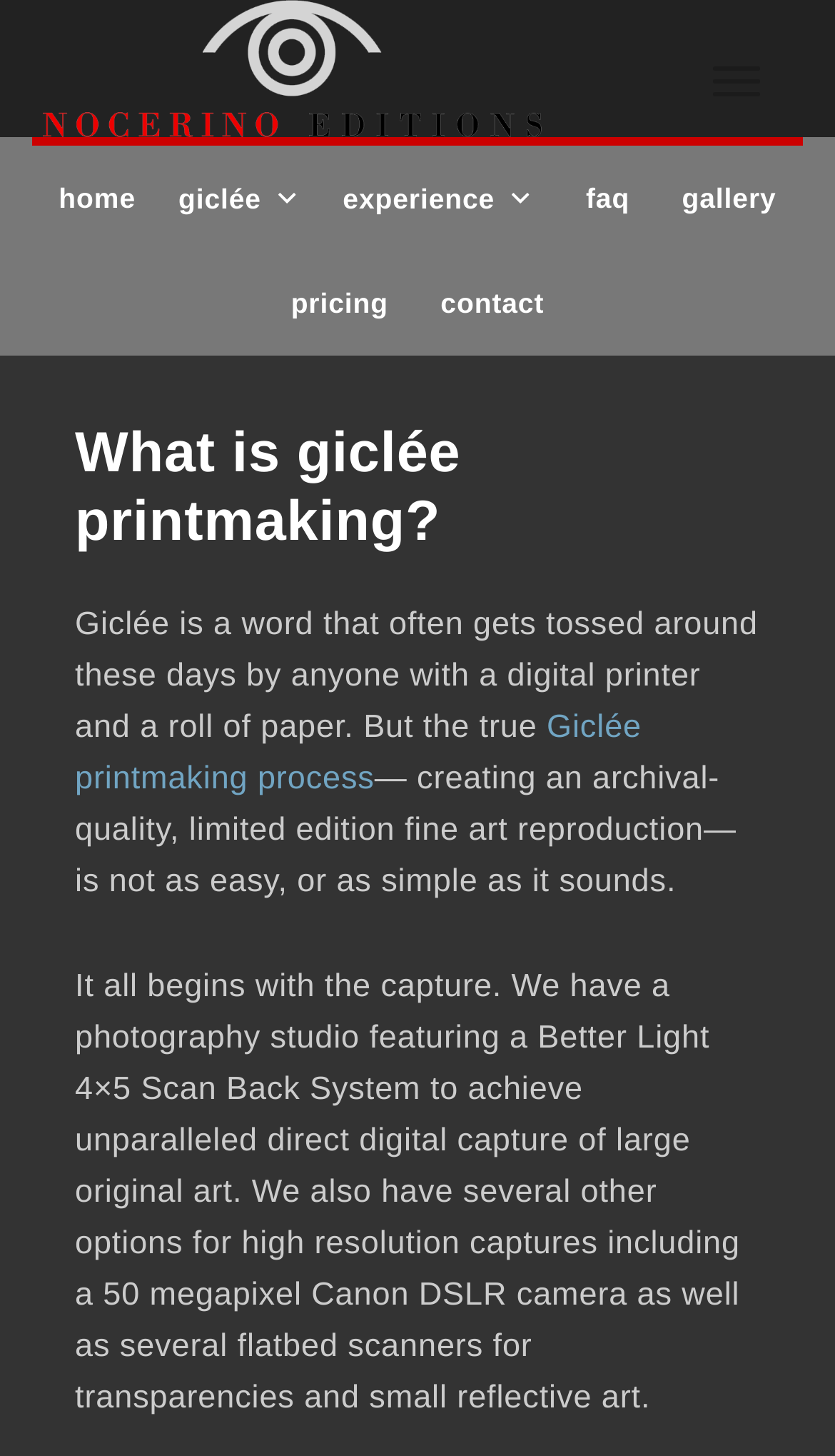Provide a short, one-word or phrase answer to the question below:
What is the first step in the giclée printmaking process?

Capture